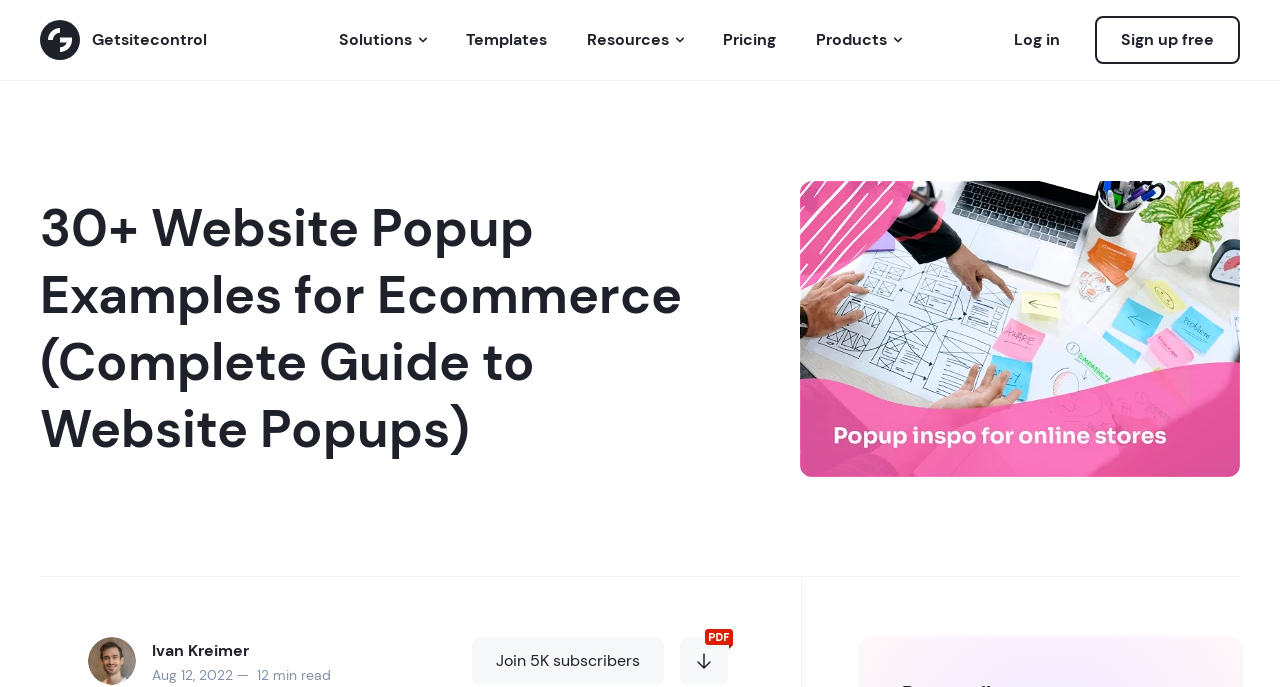Find the bounding box coordinates of the element's region that should be clicked in order to follow the given instruction: "View Solutions menu". The coordinates should consist of four float numbers between 0 and 1, i.e., [left, top, right, bottom].

[0.265, 0.041, 0.322, 0.076]